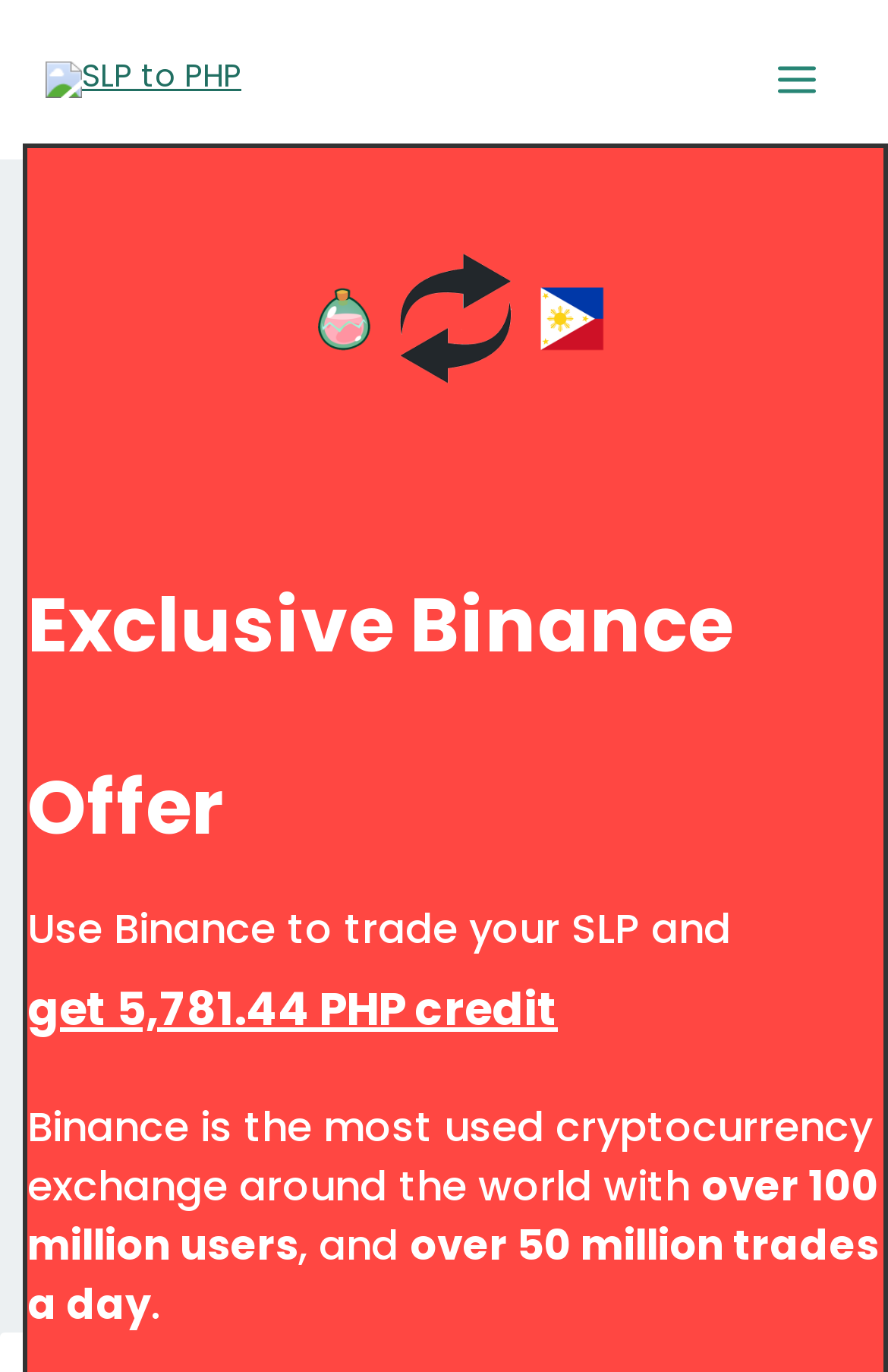What is the primary heading on this webpage?

261 SLP to PHP